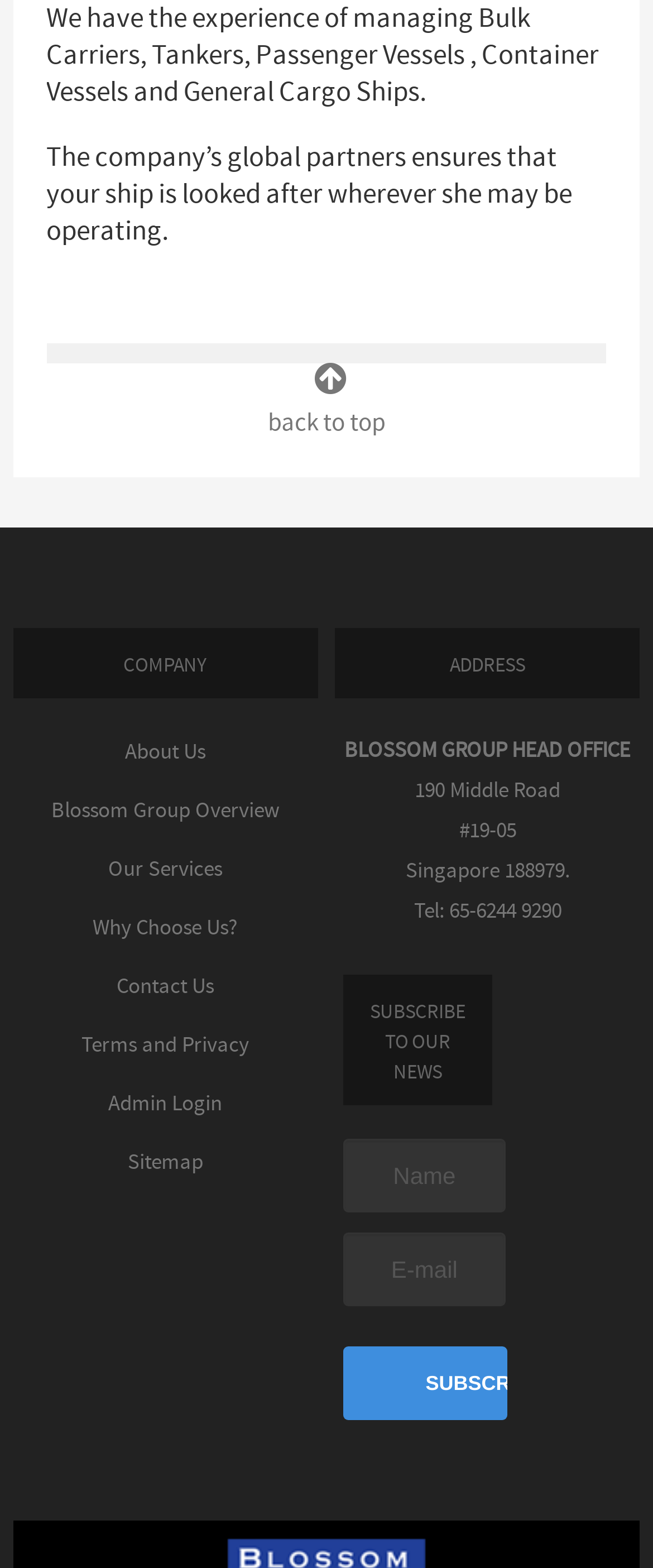Identify the bounding box of the UI component described as: "Sitemap".

[0.196, 0.734, 0.311, 0.75]